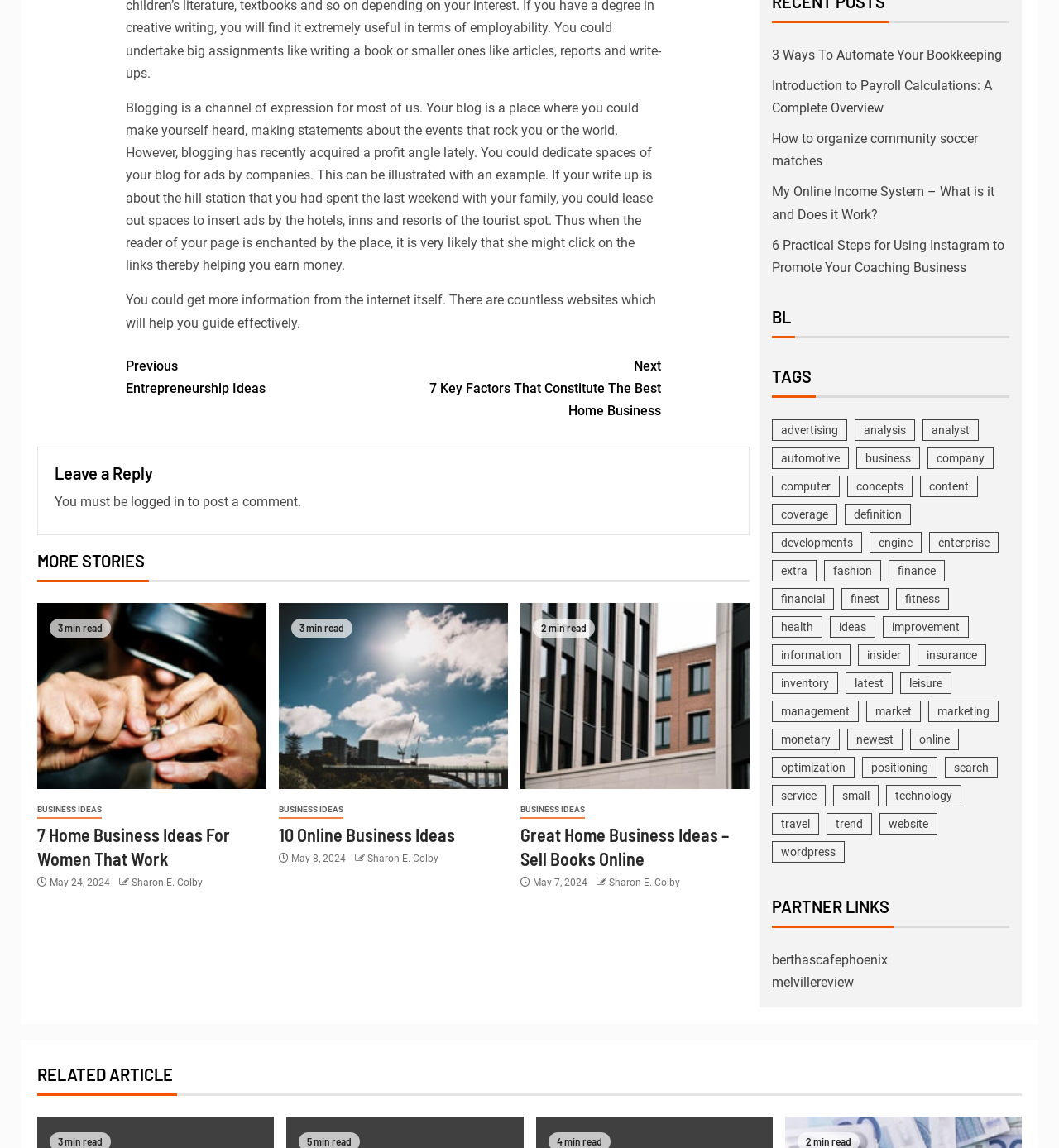Provide the bounding box coordinates of the section that needs to be clicked to accomplish the following instruction: "Click on '10 Online Business Ideas'."

[0.263, 0.717, 0.43, 0.736]